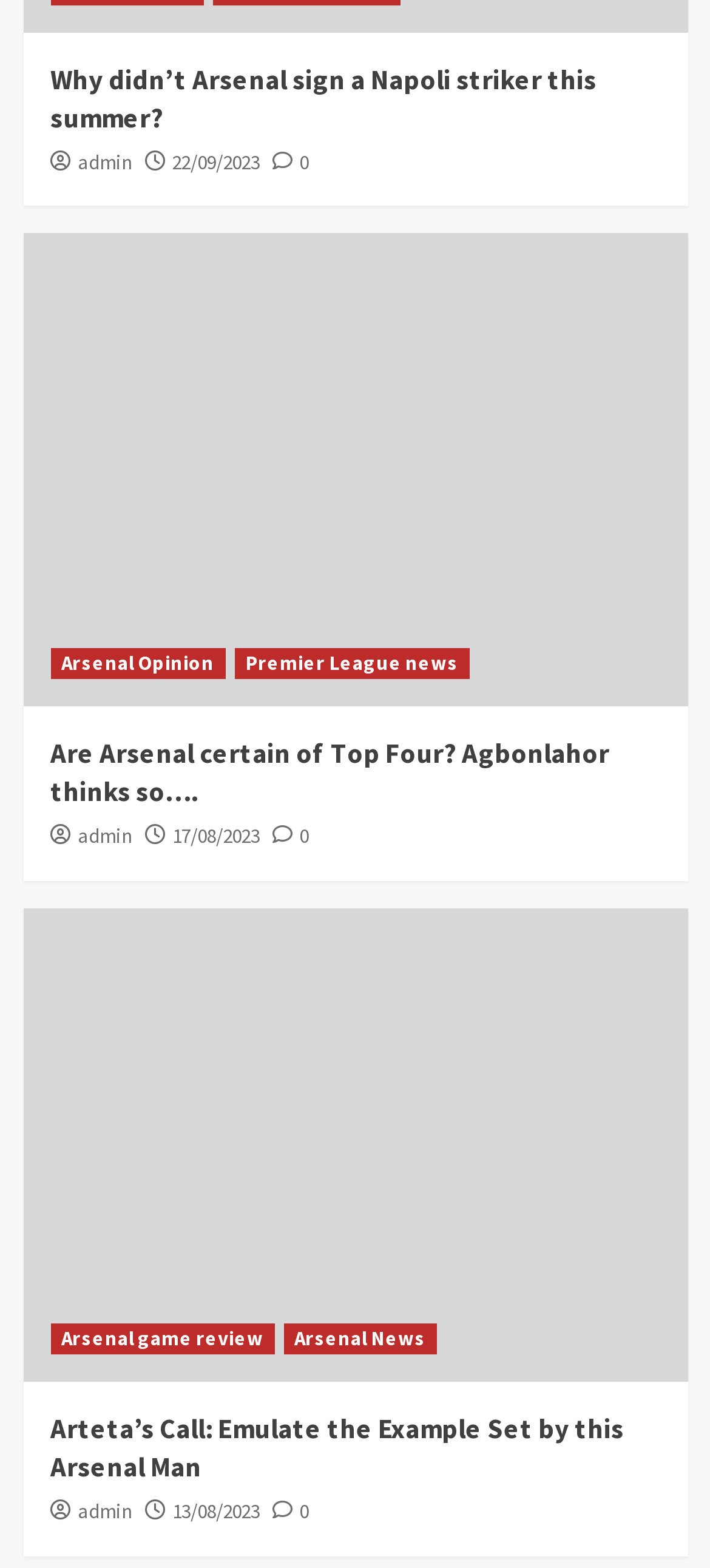Please find the bounding box coordinates in the format (top-left x, top-left y, bottom-right x, bottom-right y) for the given element description. Ensure the coordinates are floating point numbers between 0 and 1. Description: Premier League news

[0.329, 0.414, 0.66, 0.434]